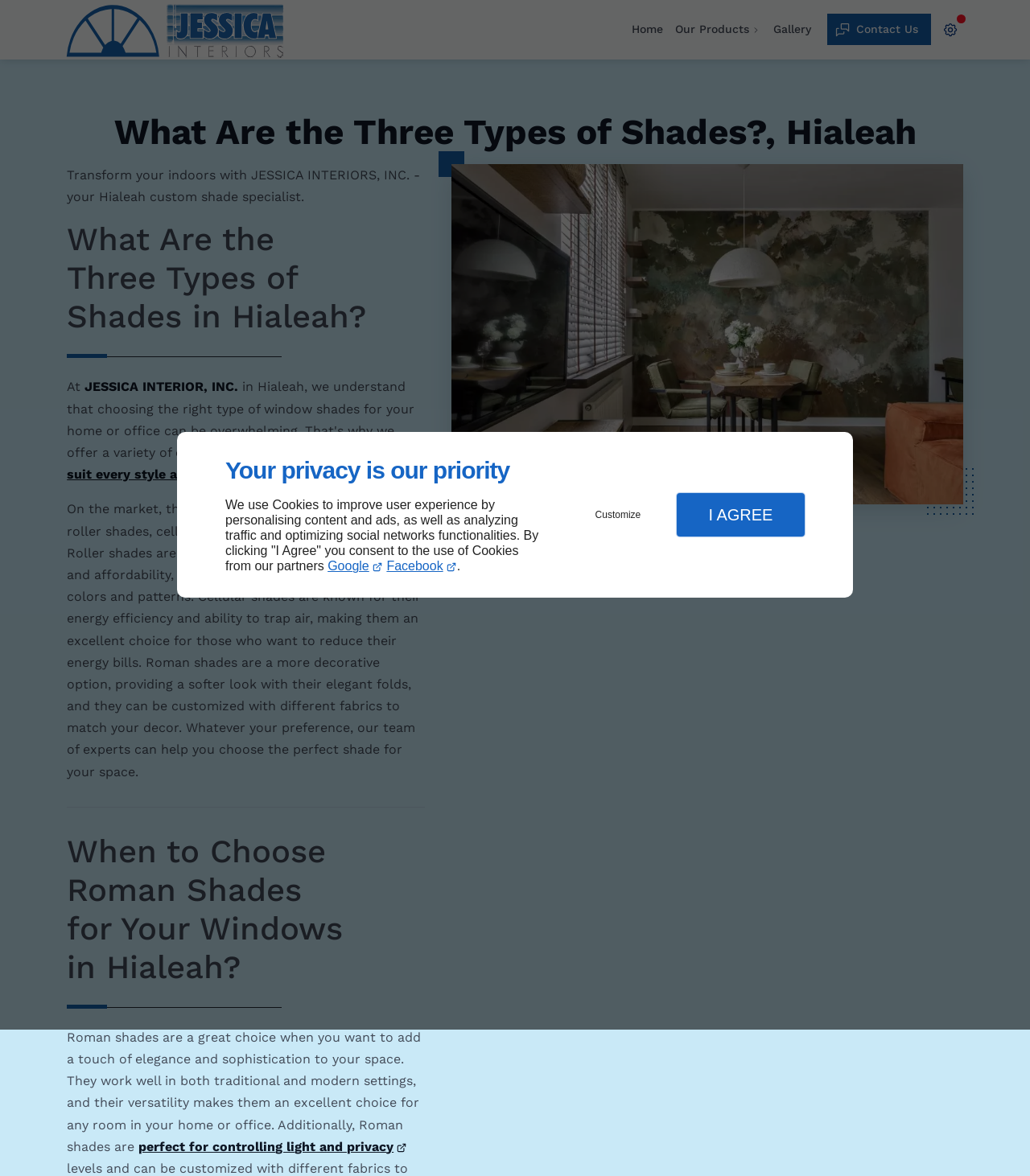Locate the bounding box coordinates of the item that should be clicked to fulfill the instruction: "Click the Customize button".

[0.547, 0.423, 0.653, 0.453]